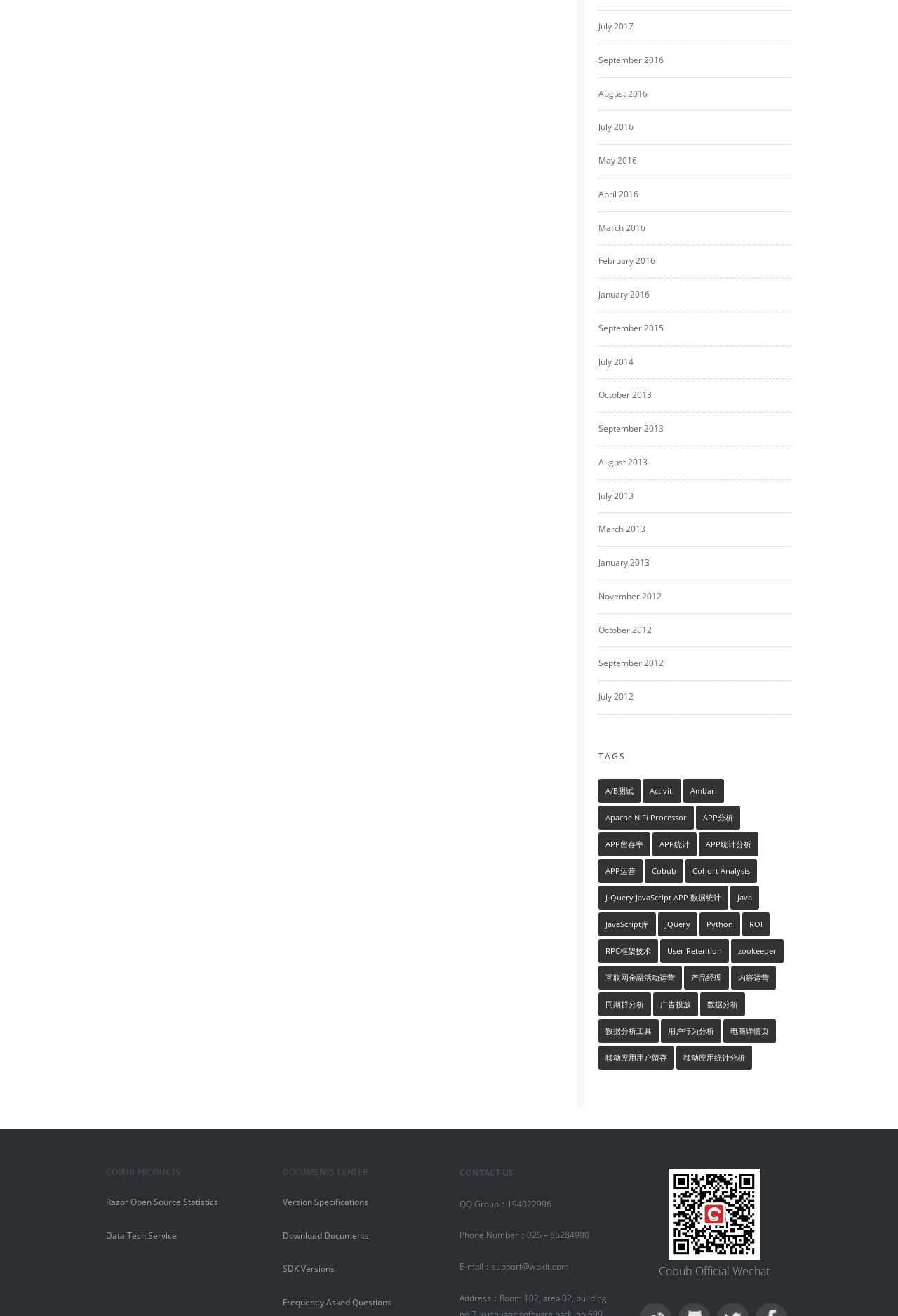Provide a one-word or brief phrase answer to the question:
How many items are under the 'APP统计' category?

10